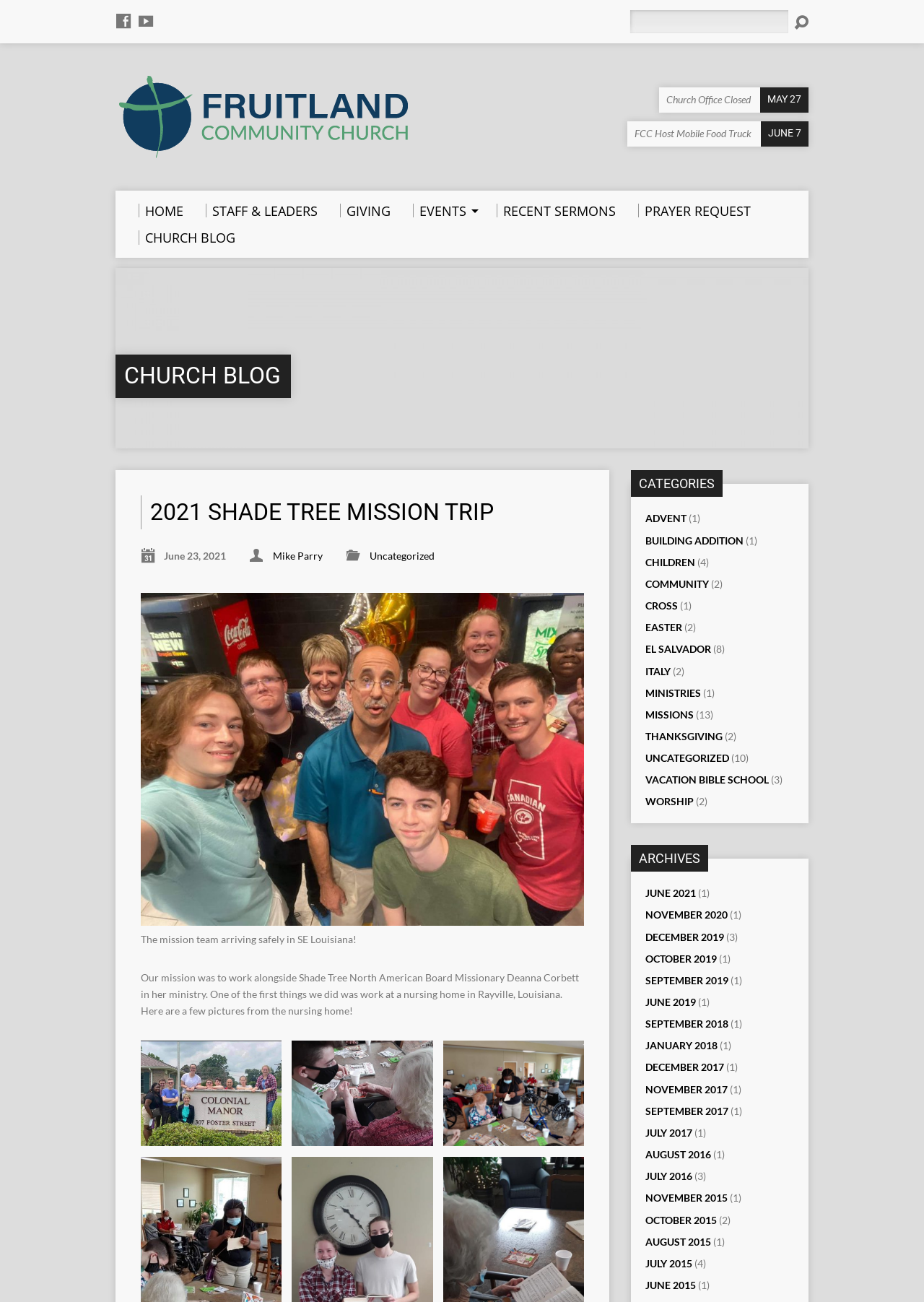Bounding box coordinates are specified in the format (top-left x, top-left y, bottom-right x, bottom-right y). All values are floating point numbers bounded between 0 and 1. Please provide the bounding box coordinate of the region this sentence describes: Giving

[0.368, 0.156, 0.423, 0.167]